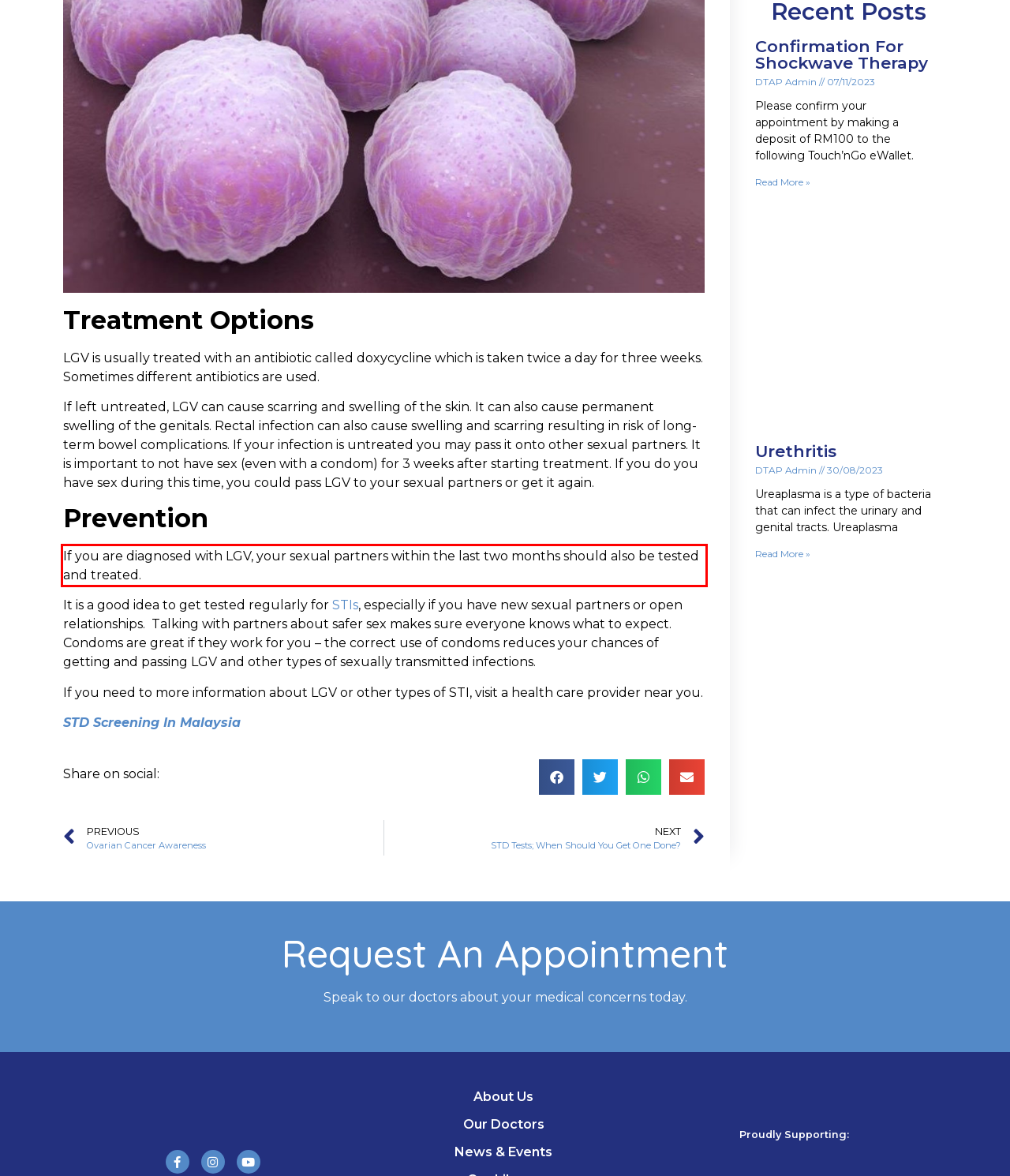You are presented with a screenshot containing a red rectangle. Extract the text found inside this red bounding box.

If you are diagnosed with LGV, your sexual partners within the last two months should also be tested and treated.